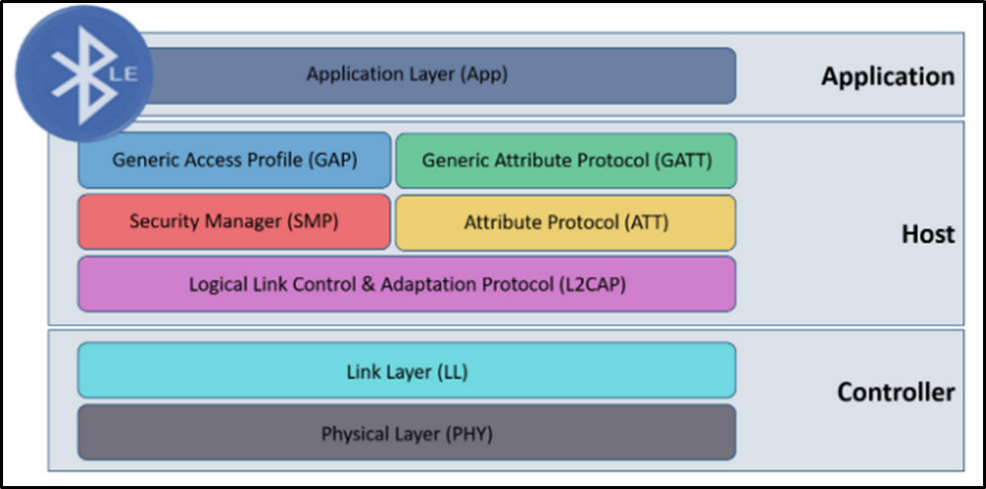What are the two components of the Controller layer?
Your answer should be a single word or phrase derived from the screenshot.

Link Layer and Physical Layer